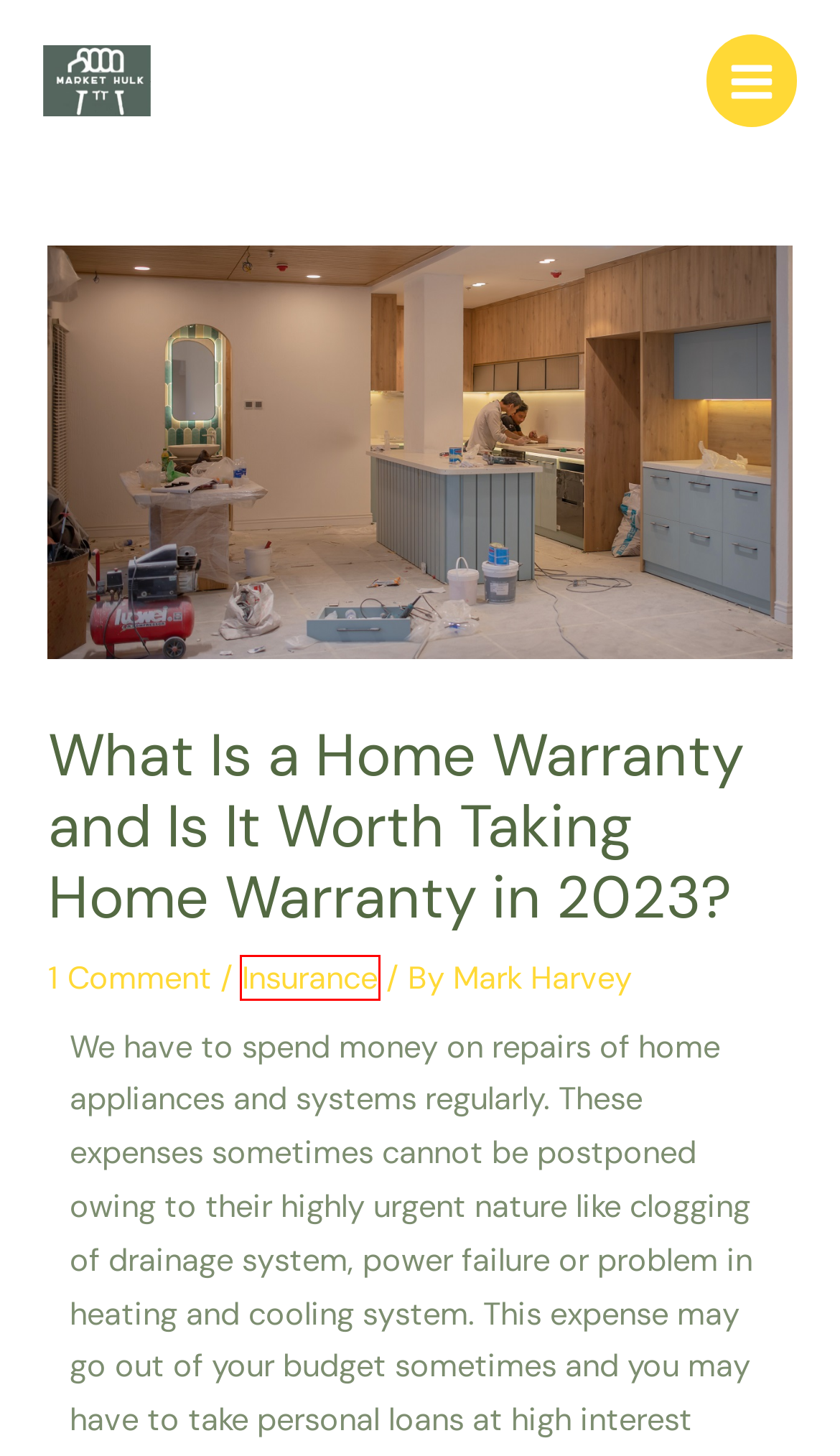Observe the screenshot of a webpage with a red bounding box highlighting an element. Choose the webpage description that accurately reflects the new page after the element within the bounding box is clicked. Here are the candidates:
A. MarketHulk -
B. Diversification Strategy for Better Risk Management
C. Disclaimer - MarketHulk
D. 12 Old-School Money Making Hobbies
E. Switch To High Yield Savings Account (HYSA) For Higher APY
F. Insurance - MarketHulk
G. First Premier Home Warranty: Home
H. About - MarketHulk

F